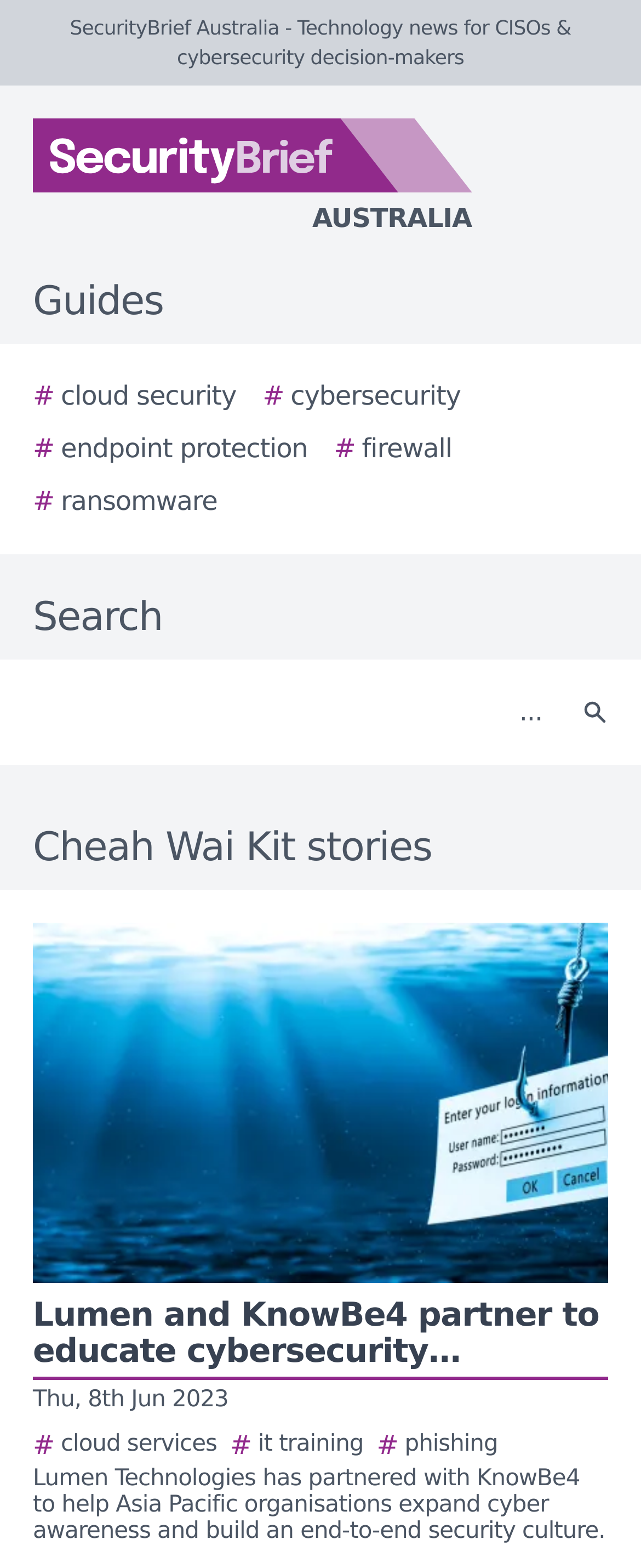Locate the bounding box coordinates of the clickable region to complete the following instruction: "Click on the SecurityBrief Australia logo."

[0.0, 0.076, 0.923, 0.152]